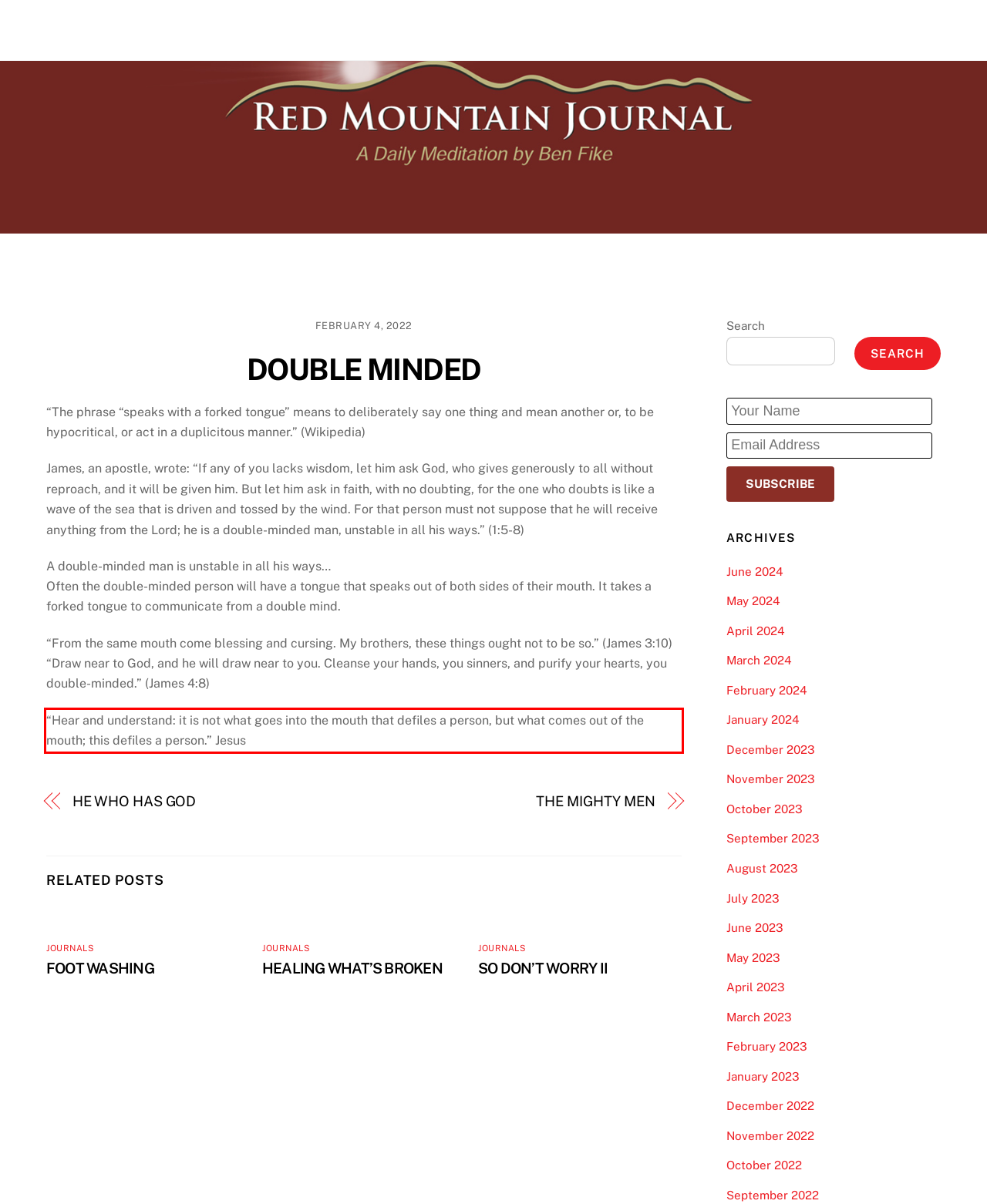Please analyze the screenshot of a webpage and extract the text content within the red bounding box using OCR.

“Hear and understand: it is not what goes into the mouth that defiles a person, but what comes out of the mouth; this defiles a person.” Jesus